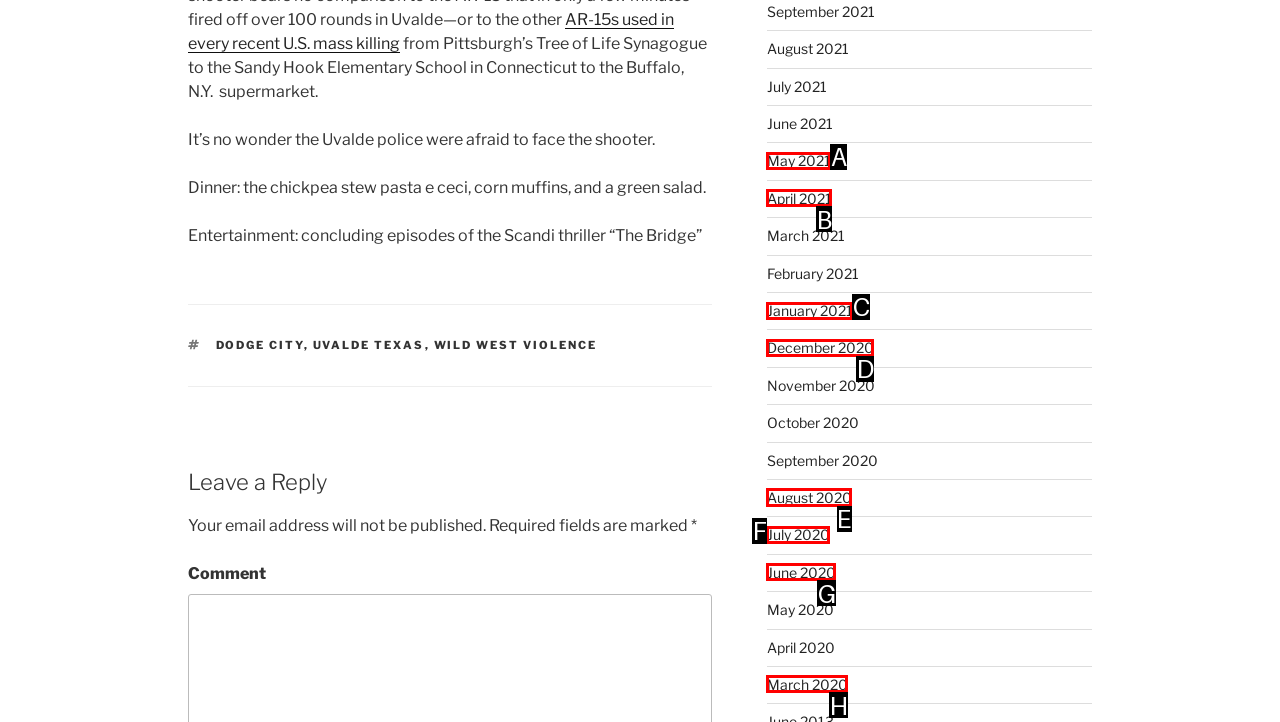Identify the letter of the correct UI element to fulfill the task: View the archives for August 2020 from the given options in the screenshot.

E